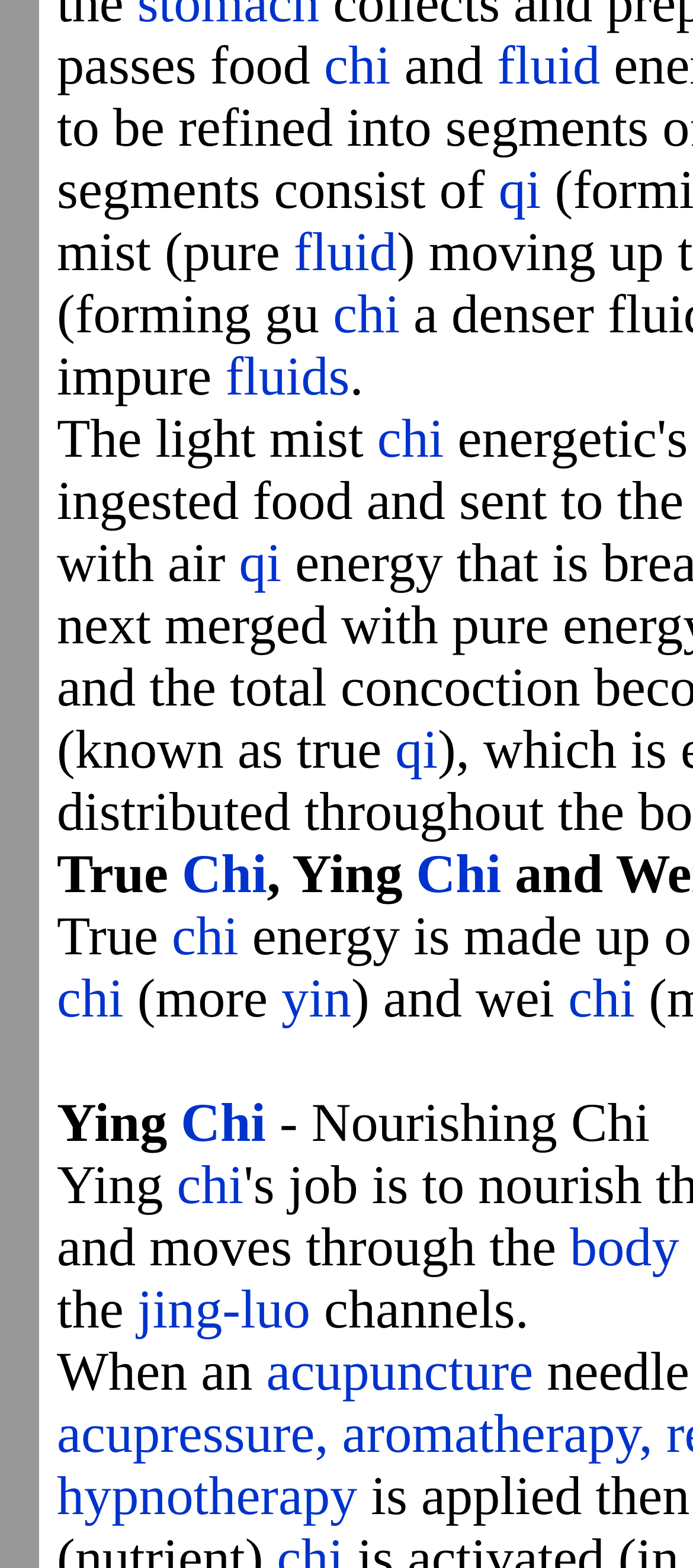What is the concept related to 'qi' and 'chi'?
Please respond to the question thoroughly and include all relevant details.

Based on the multiple occurrences of 'qi' and 'chi' links on the webpage, it can be inferred that the webpage is discussing concepts related to traditional Chinese culture, particularly in the context of health and wellness.